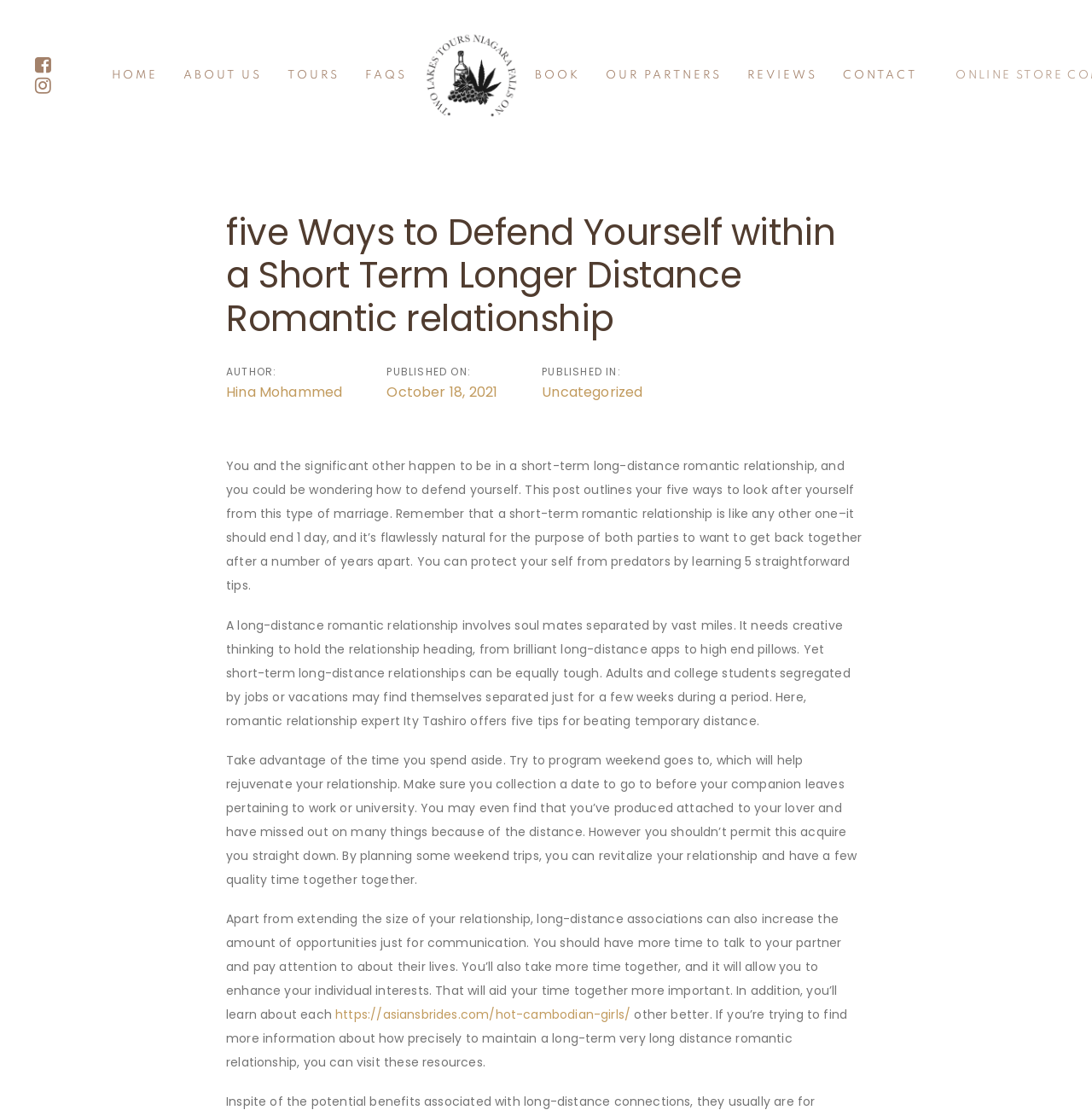What is the purpose of planning weekend visits in a short-term long-distance relationship?
Kindly answer the question with as much detail as you can.

According to the article, planning weekend visits can help revitalize the relationship, as mentioned in the section that starts with 'Take advantage of the time you spend apart...'.